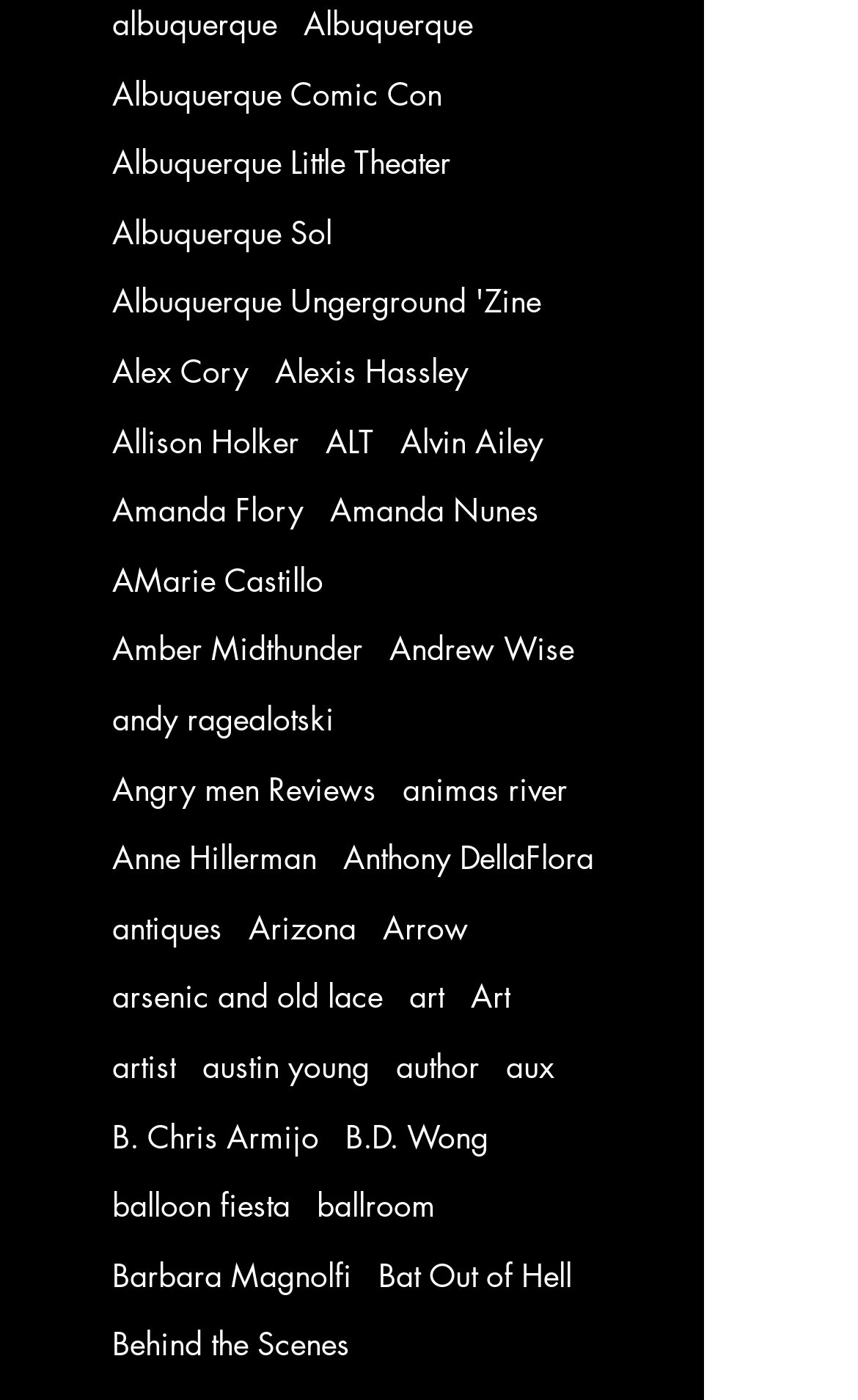How many links start with the letter 'A'?
From the image, provide a succinct answer in one word or a short phrase.

14